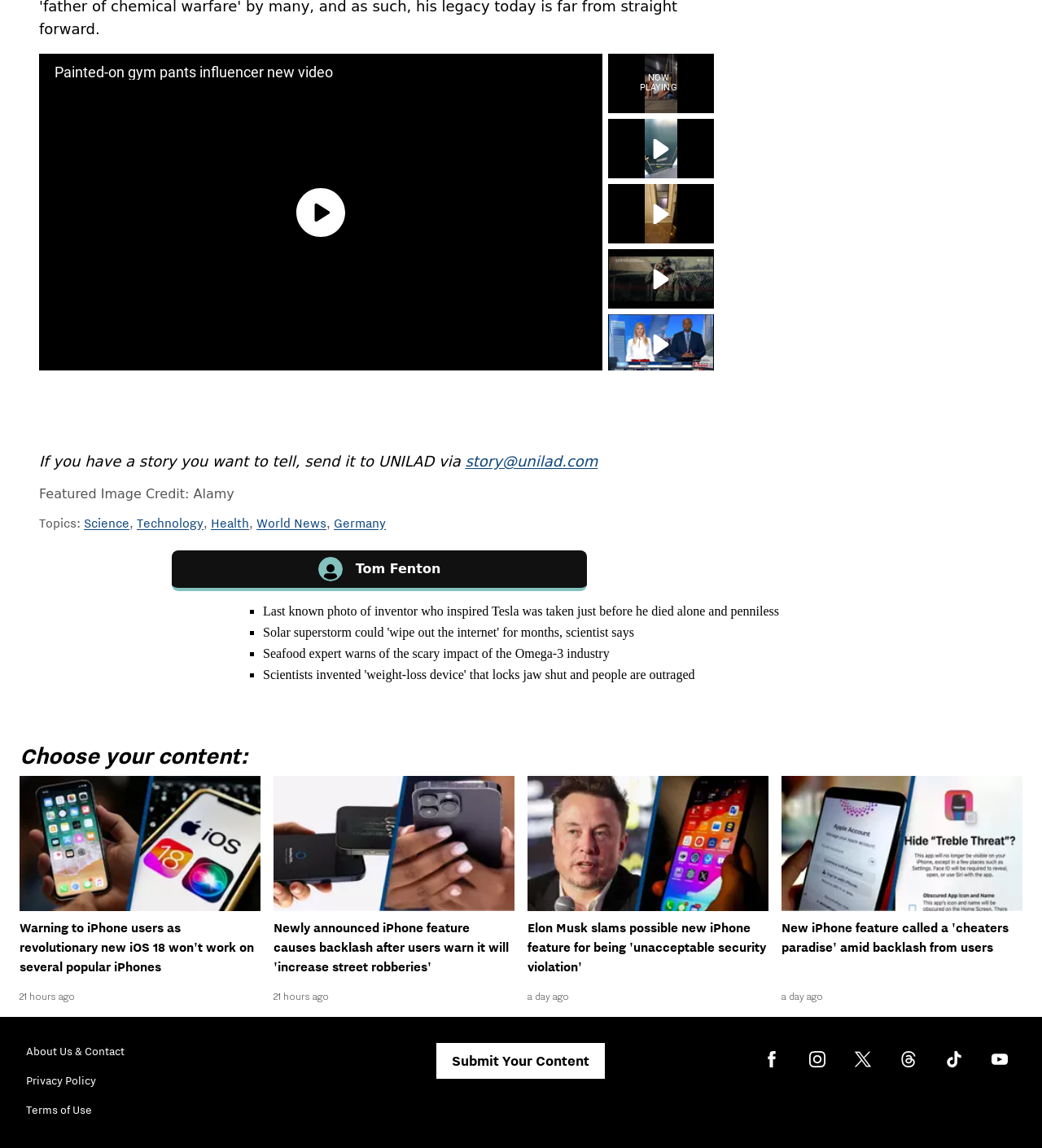Please locate the bounding box coordinates of the element that needs to be clicked to achieve the following instruction: "Go to kde-look.org". The coordinates should be four float numbers between 0 and 1, i.e., [left, top, right, bottom].

None